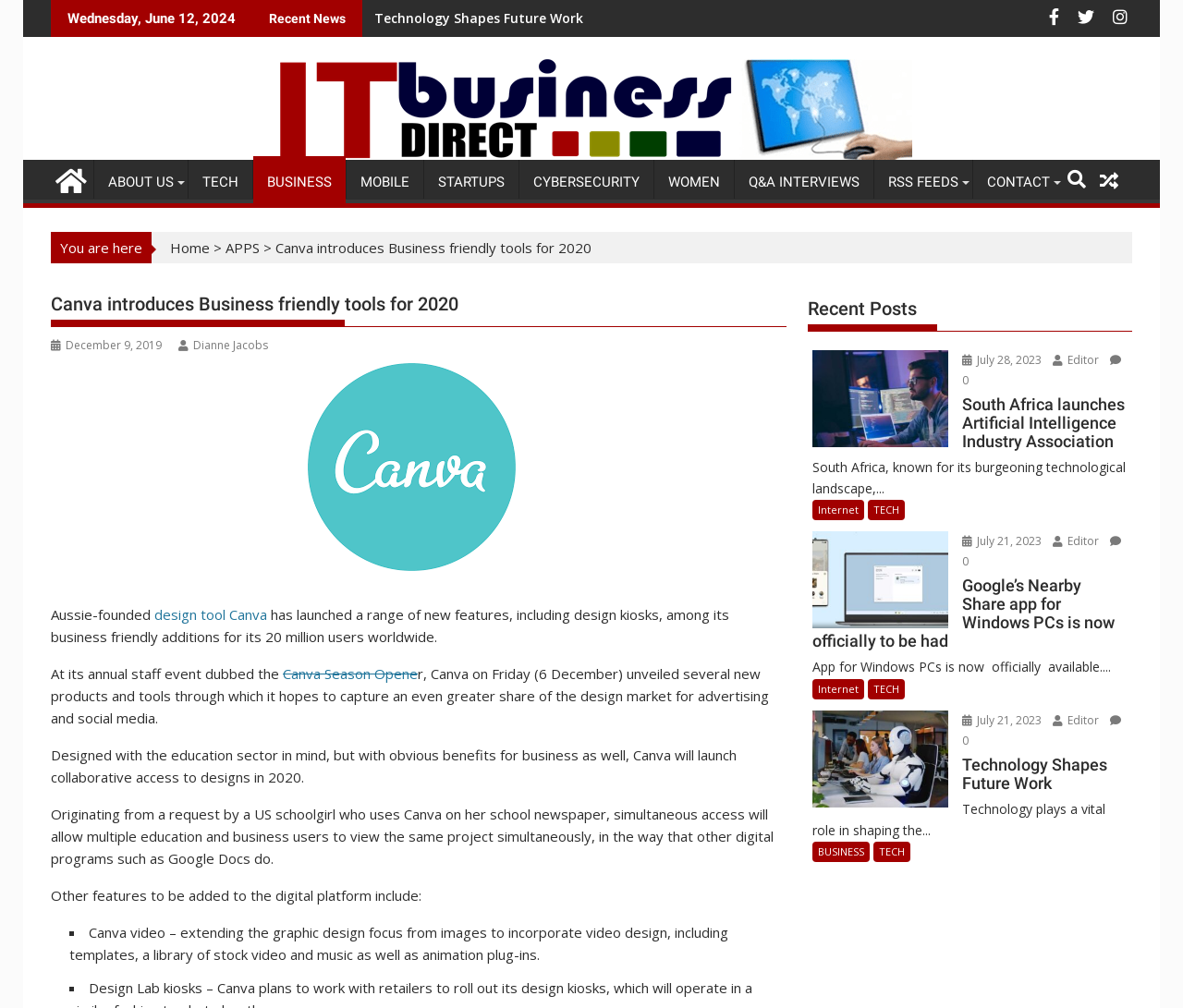What is the company that launched new features?
Using the image, answer in one word or phrase.

Canva